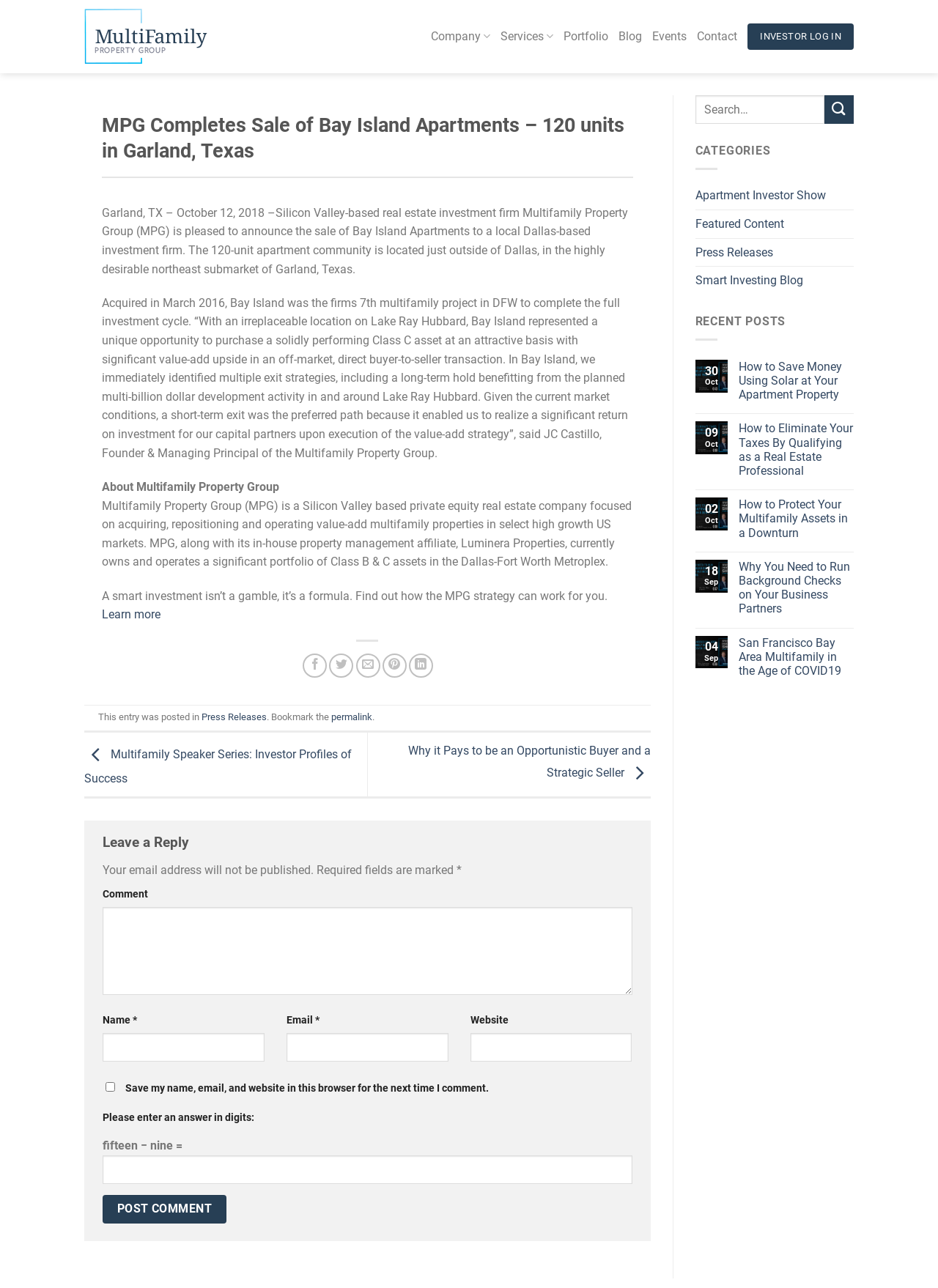Identify the bounding box coordinates necessary to click and complete the given instruction: "Search for something".

[0.741, 0.074, 0.879, 0.096]